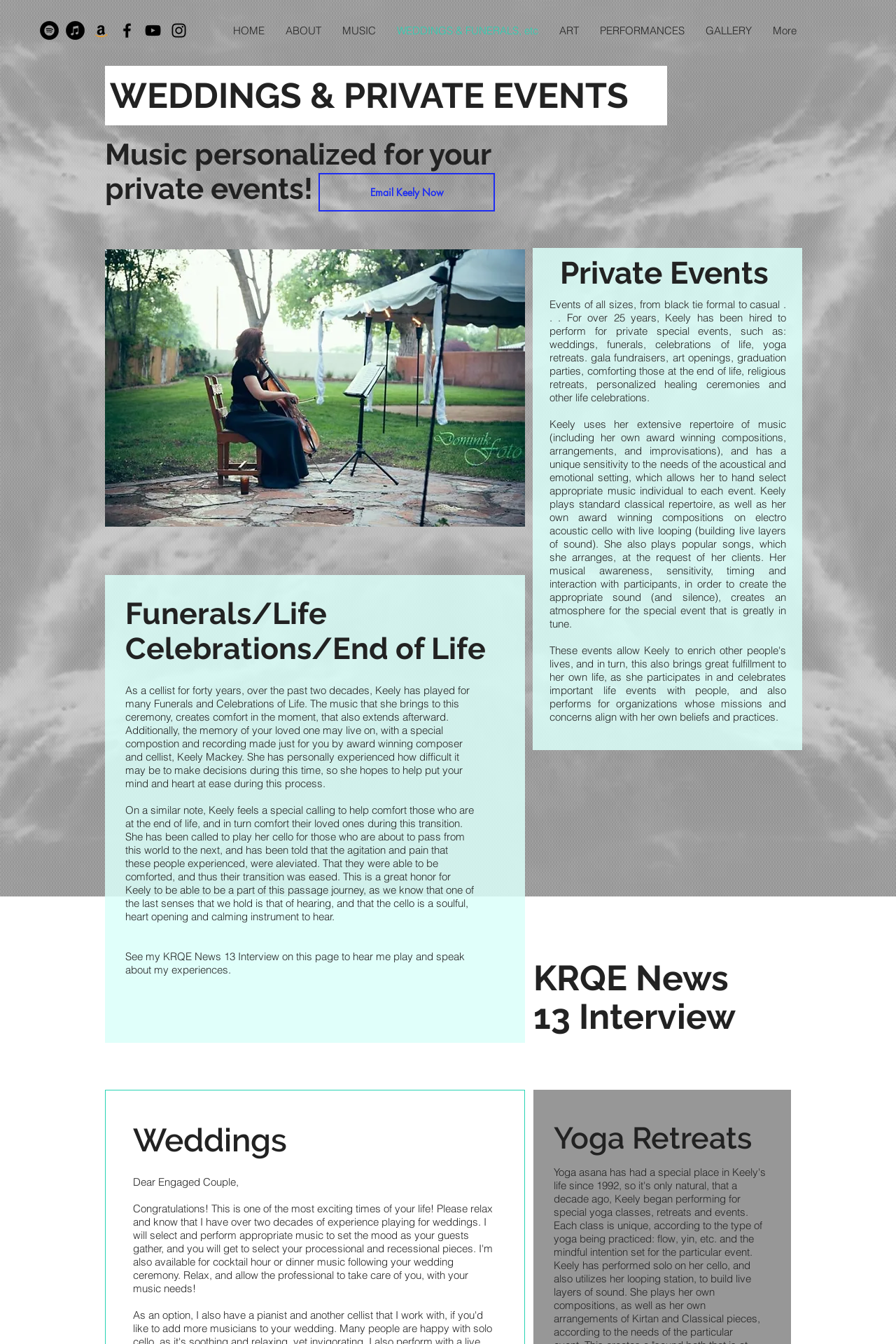Using the webpage screenshot and the element description WEDDINGS & FUNERALS, etc, determine the bounding box coordinates. Specify the coordinates in the format (top-left x, top-left y, bottom-right x, bottom-right y) with values ranging from 0 to 1.

[0.431, 0.016, 0.612, 0.029]